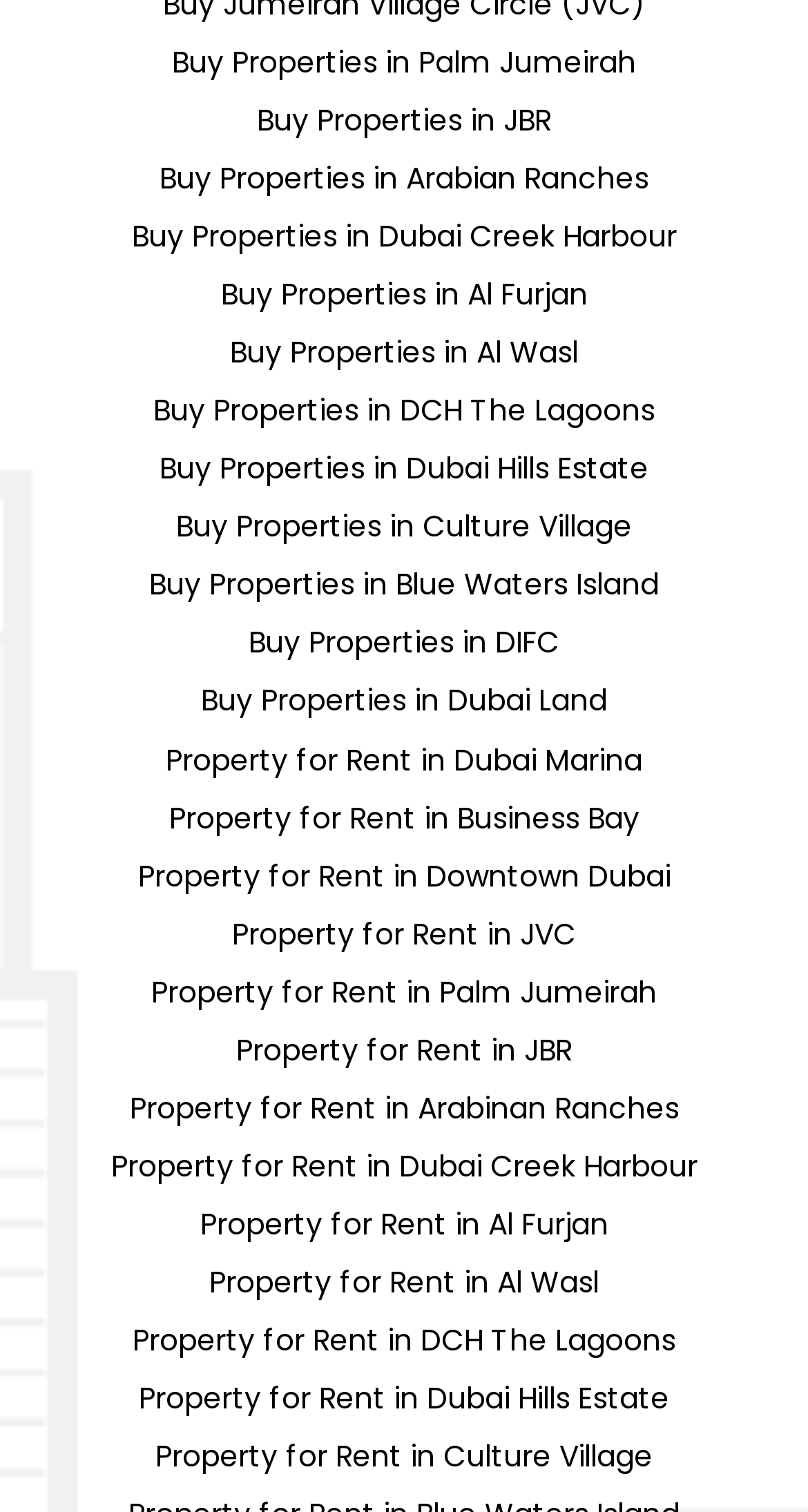How many unique locations are mentioned on the webpage? From the image, respond with a single word or brief phrase.

14